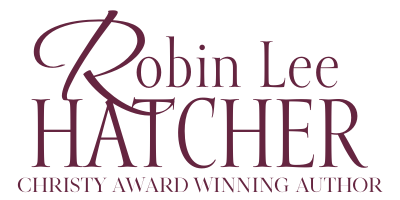Detail the scene shown in the image extensively.

The image prominently features the name "Robin Lee Hatcher" styled in elegant typography, showcasing a blend of script and bold letters. The name "Robin Lee" is artistically written, emphasizing a personal touch, while "HATCHER" is presented in strong, capitalized letters, signifying prominence. Below the name is the phrase "CHRISTY AWARD WINNING AUTHOR," which highlights her achievements and credibility as a recognized novelist. This design captures the essence of a celebrated author, making it visually appealing and reflective of her literary accomplishments.